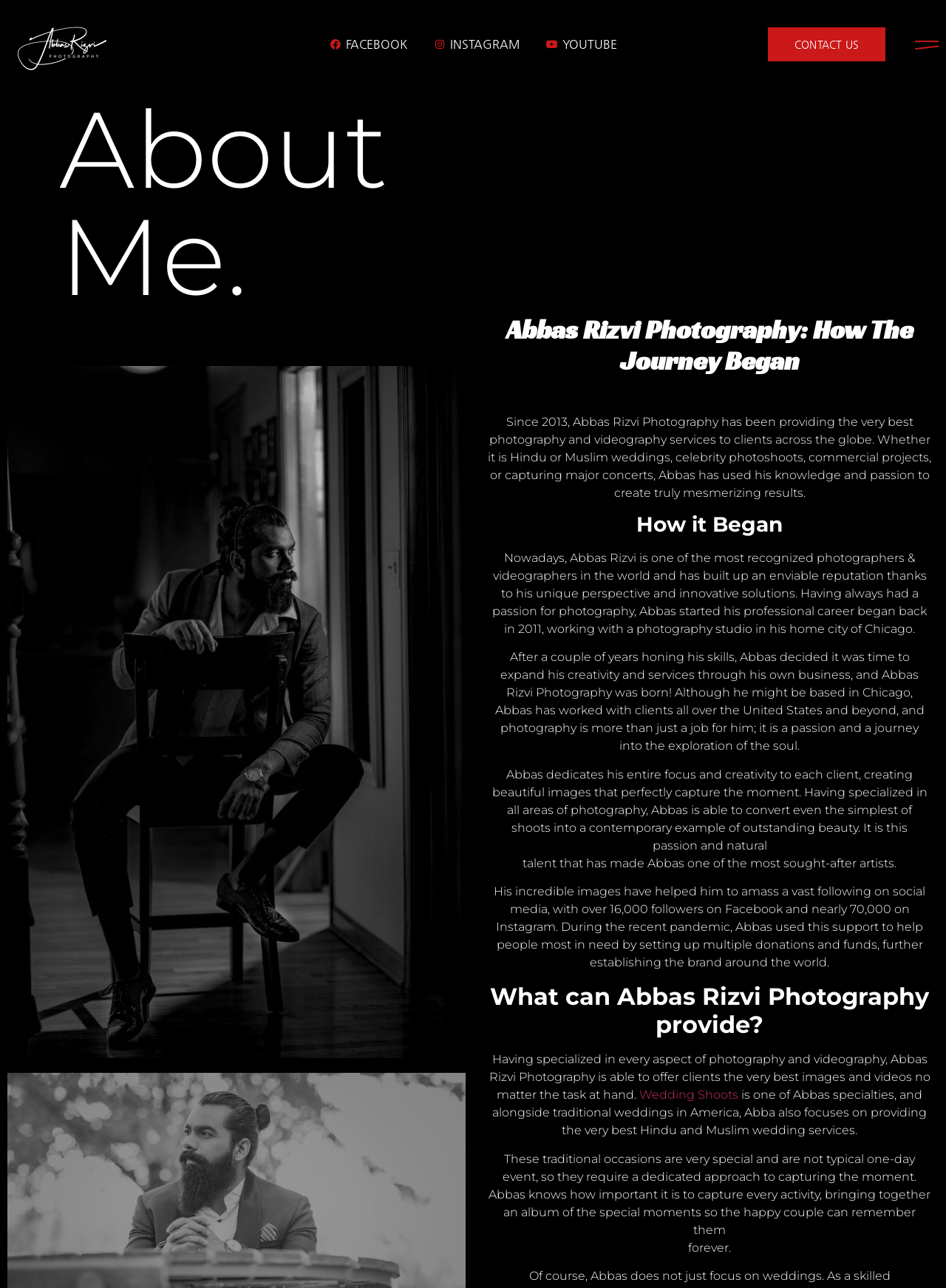Give a concise answer using only one word or phrase for this question:
Where is Abbas based?

Chicago